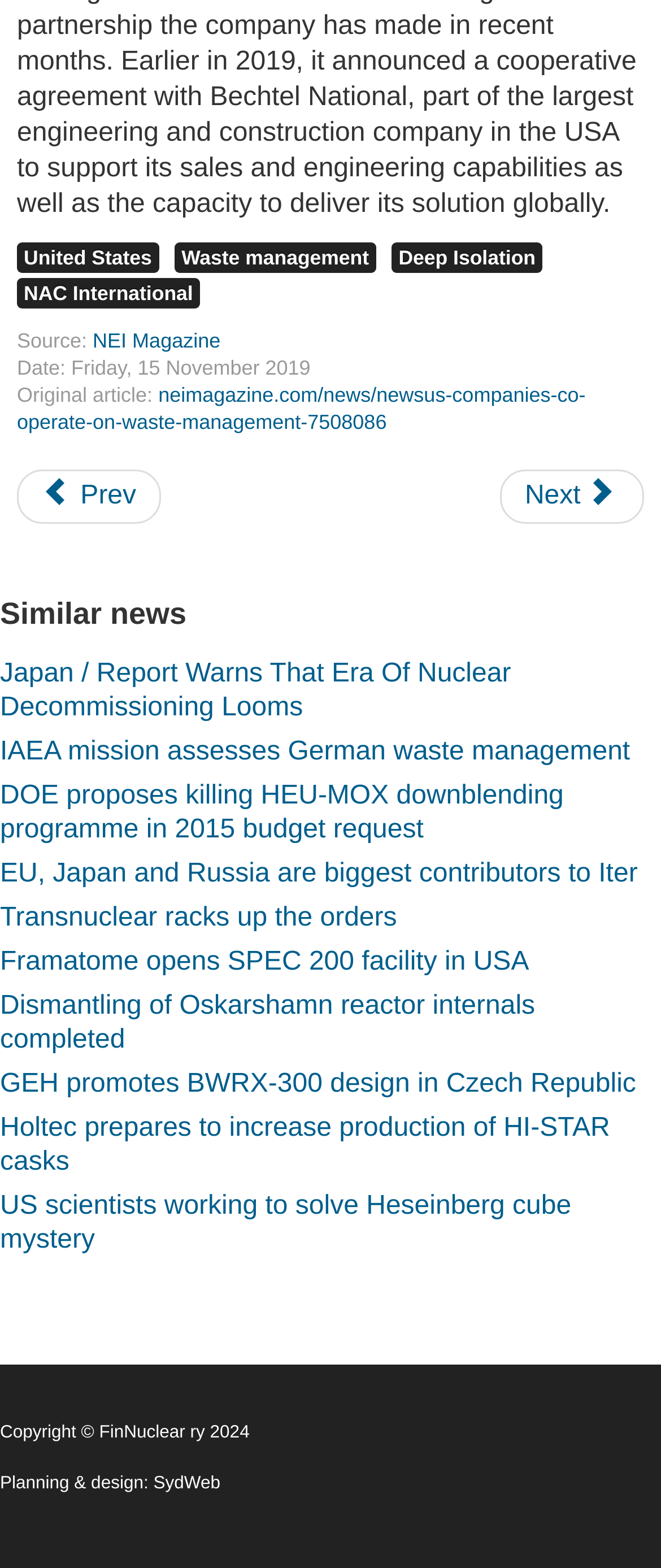Using the information shown in the image, answer the question with as much detail as possible: What is the copyright information at the bottom of the page?

I looked at the bottom of the page and found the copyright information, which is 'Copyright © FinNuclear ry 2024', indicated by the 'StaticText' element type.